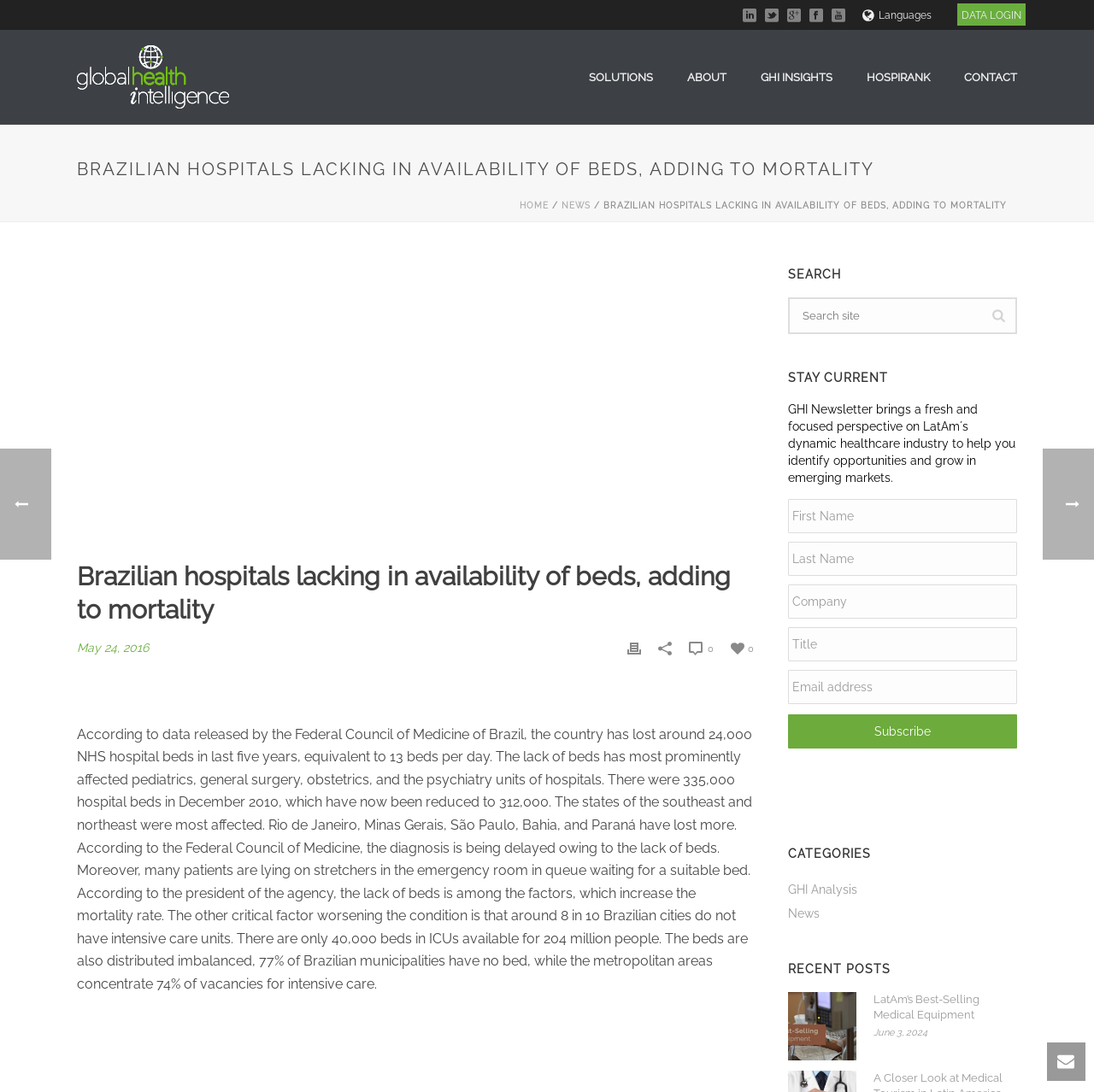Bounding box coordinates are specified in the format (top-left x, top-left y, bottom-right x, bottom-right y). All values are floating point numbers bounded between 0 and 1. Please provide the bounding box coordinate of the region this sentence describes: Heart Attack New

None